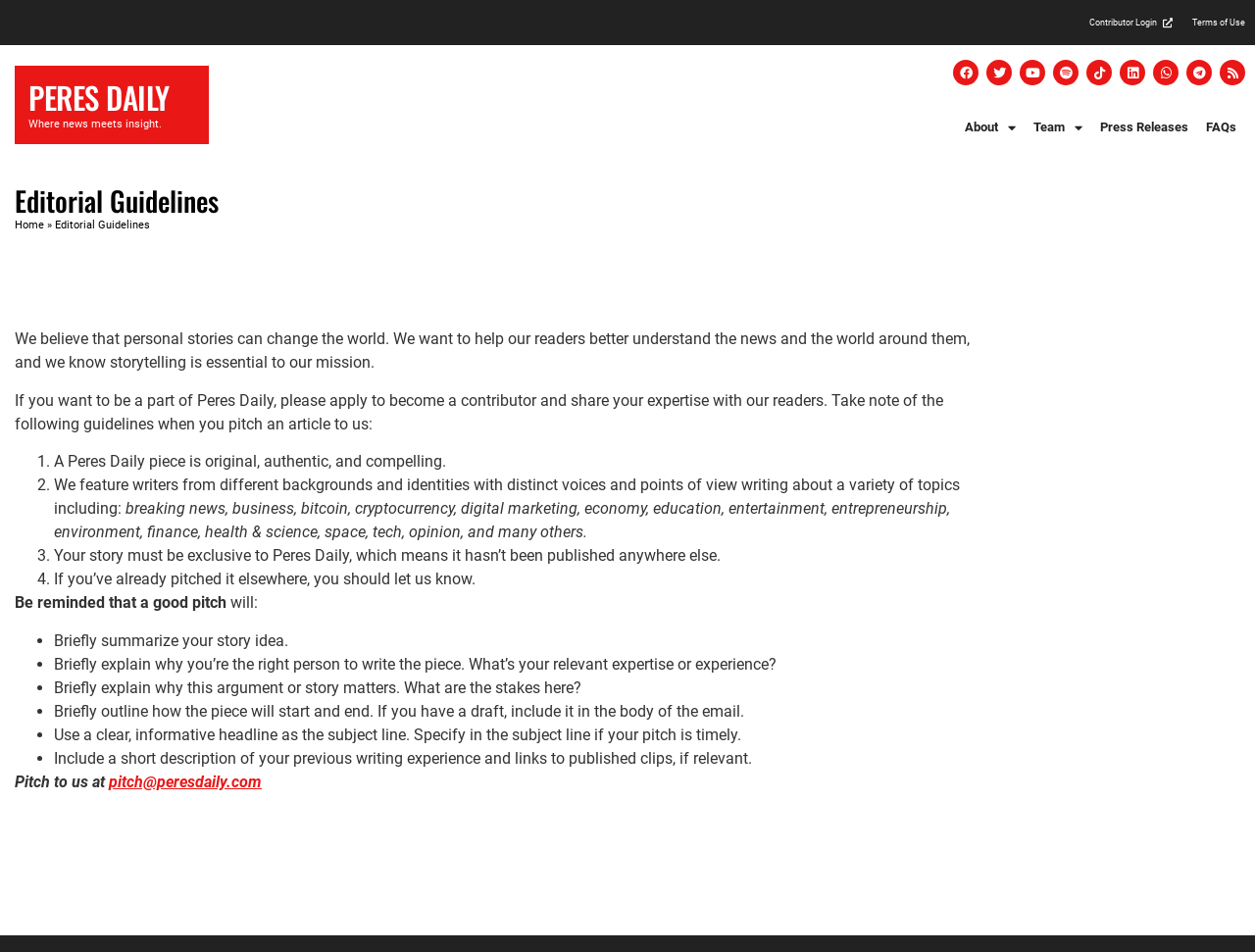Given the description of a UI element: "Press Releases", identify the bounding box coordinates of the matching element in the webpage screenshot.

[0.87, 0.11, 0.954, 0.158]